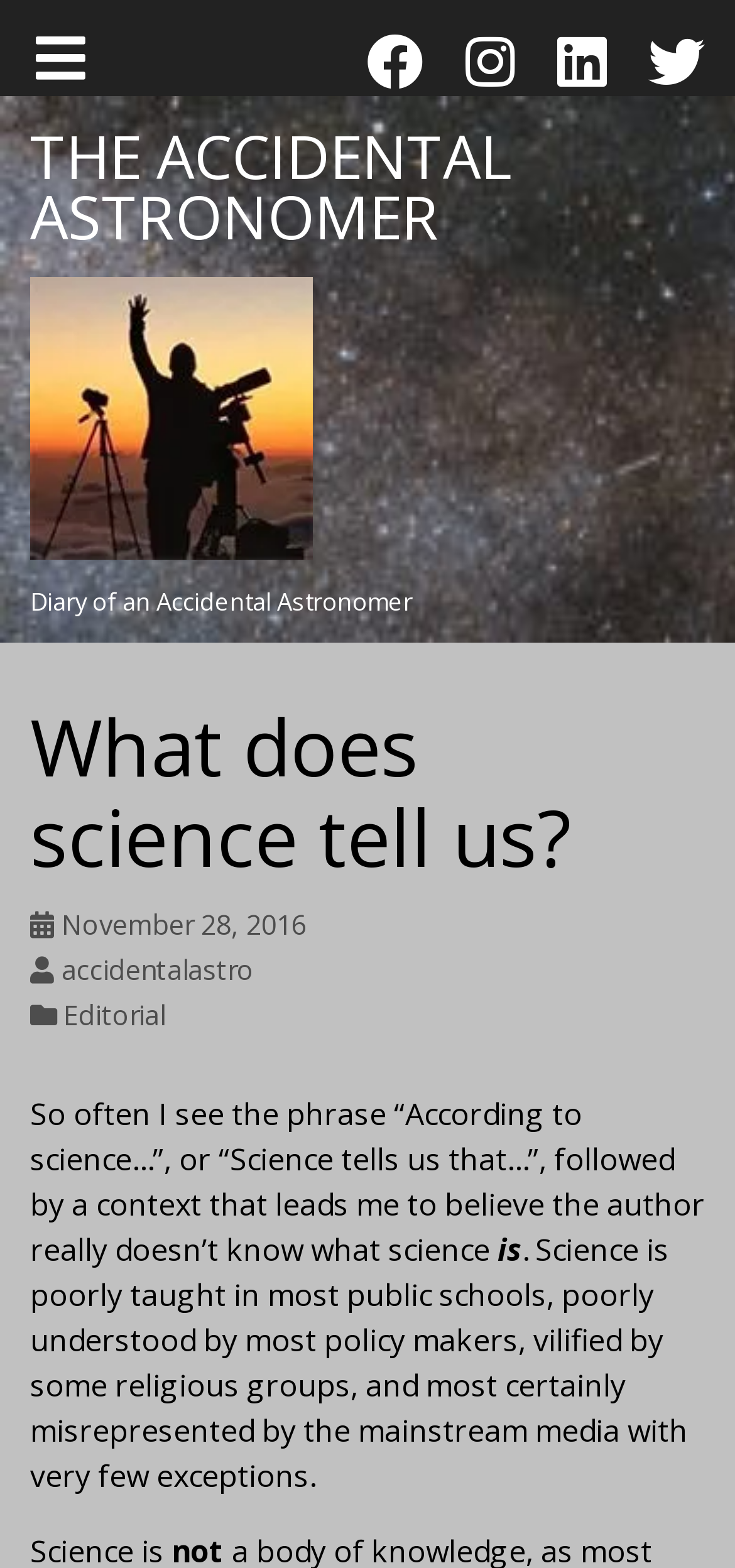Please identify the coordinates of the bounding box for the clickable region that will accomplish this instruction: "View author's profile".

[0.084, 0.607, 0.345, 0.63]